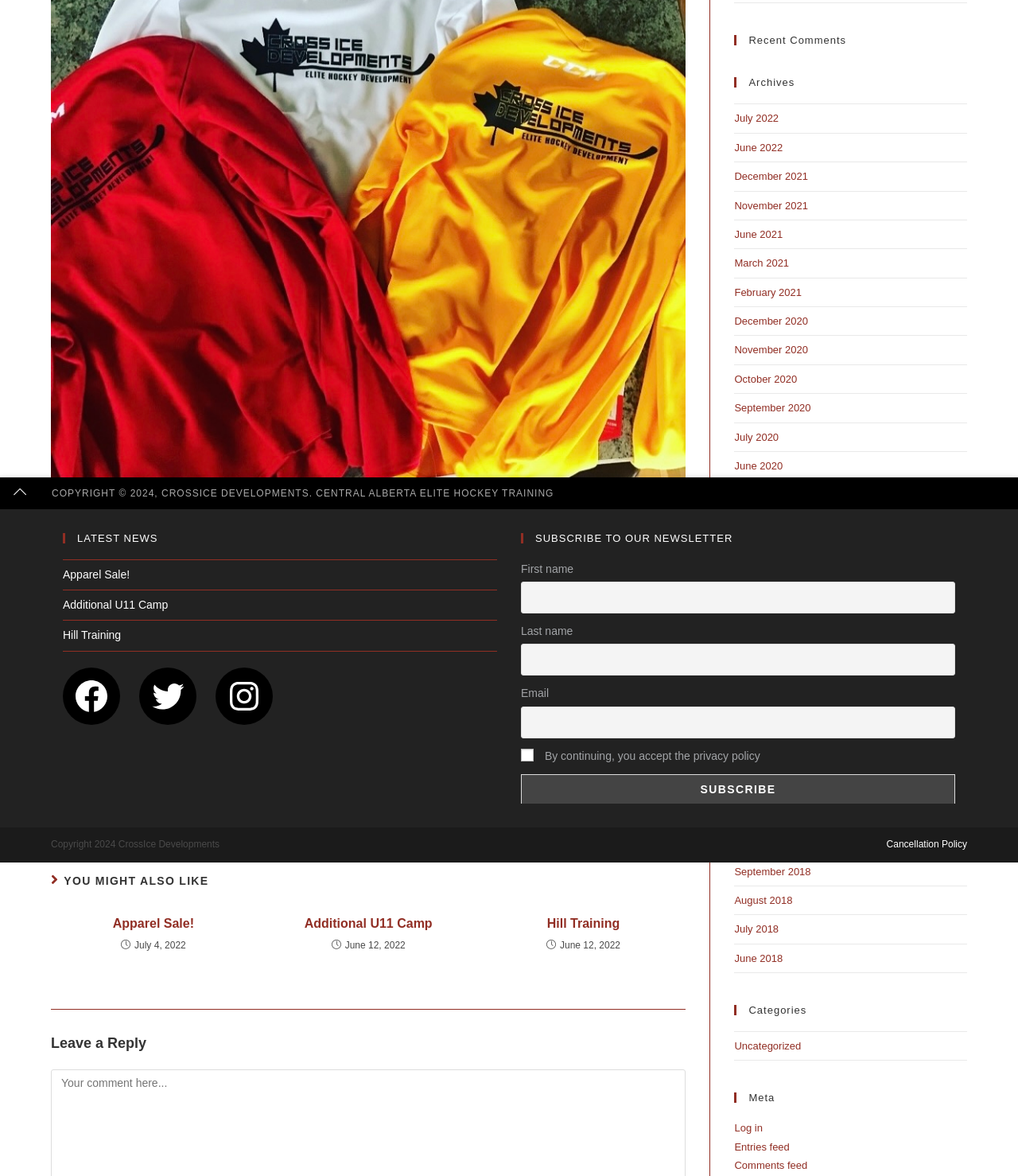Bounding box coordinates must be specified in the format (top-left x, top-left y, bottom-right x, bottom-right y). All values should be floating point numbers between 0 and 1. What are the bounding box coordinates of the UI element described as: About us

None